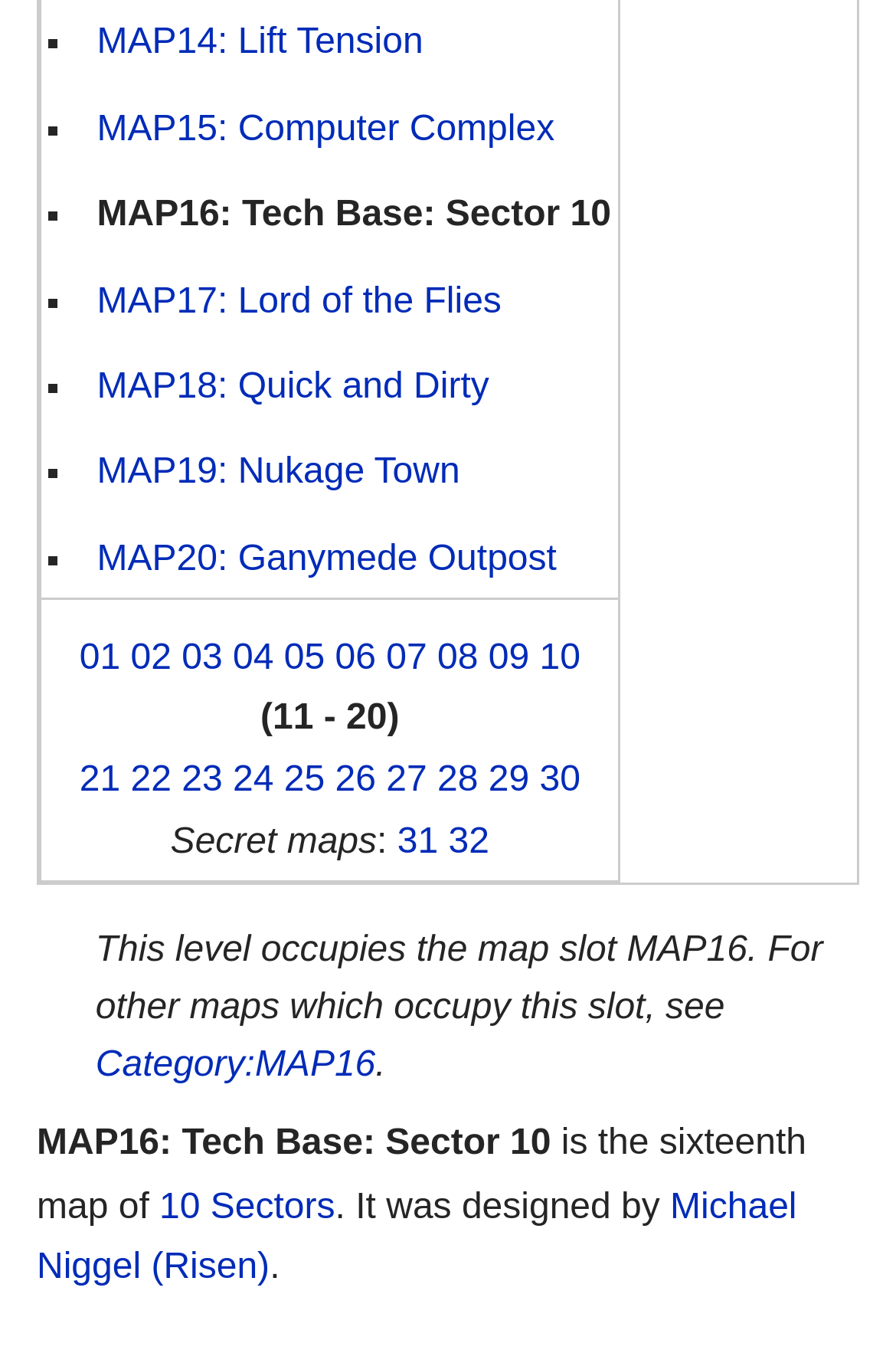Find the bounding box coordinates for the element described here: "Customize".

None